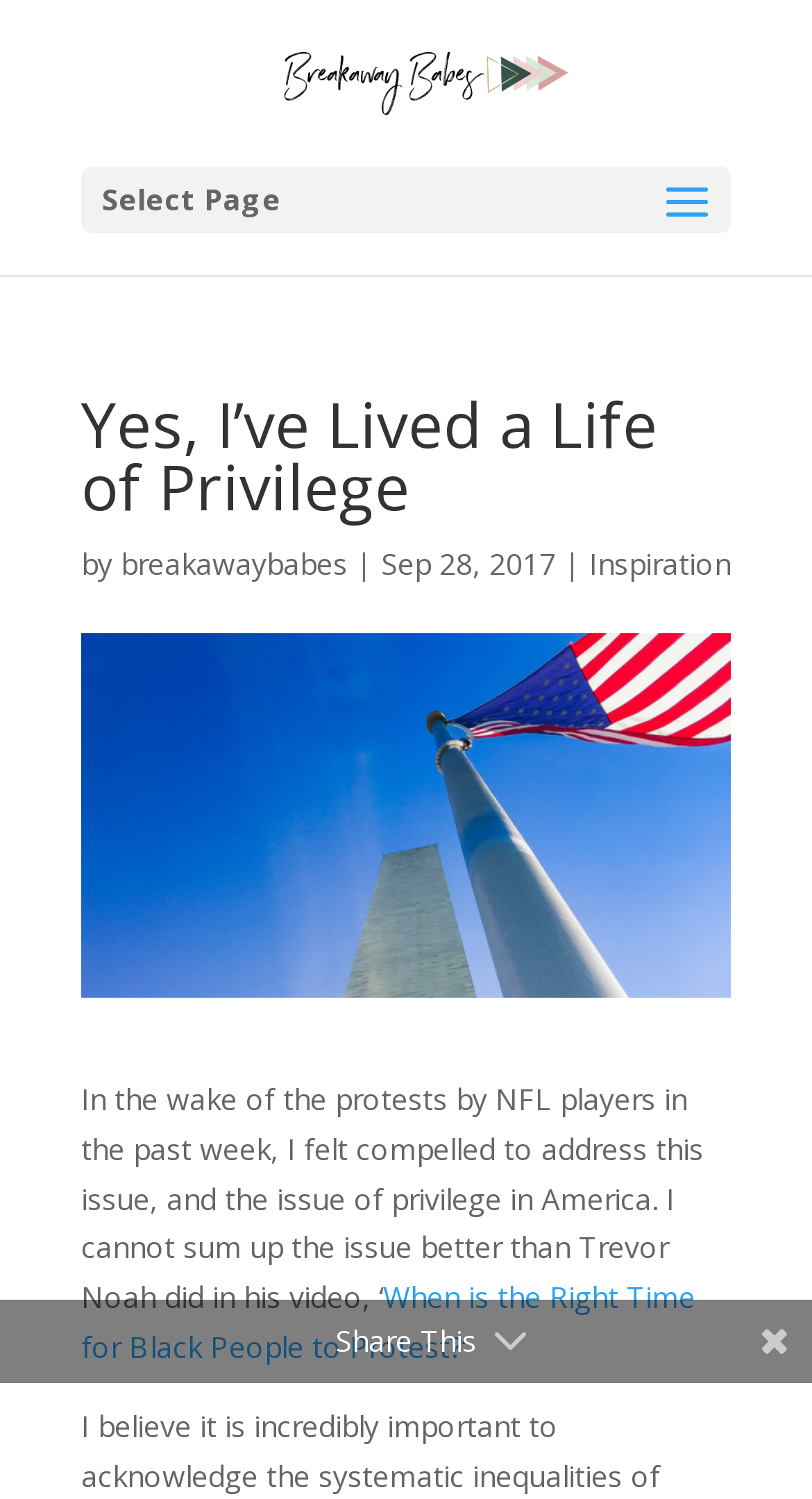What is the date of the article?
Please give a detailed and elaborate answer to the question.

The date of the article can be found in the middle of the webpage, where it says 'Sep 28, 2017' in a static text format, next to the author's name.